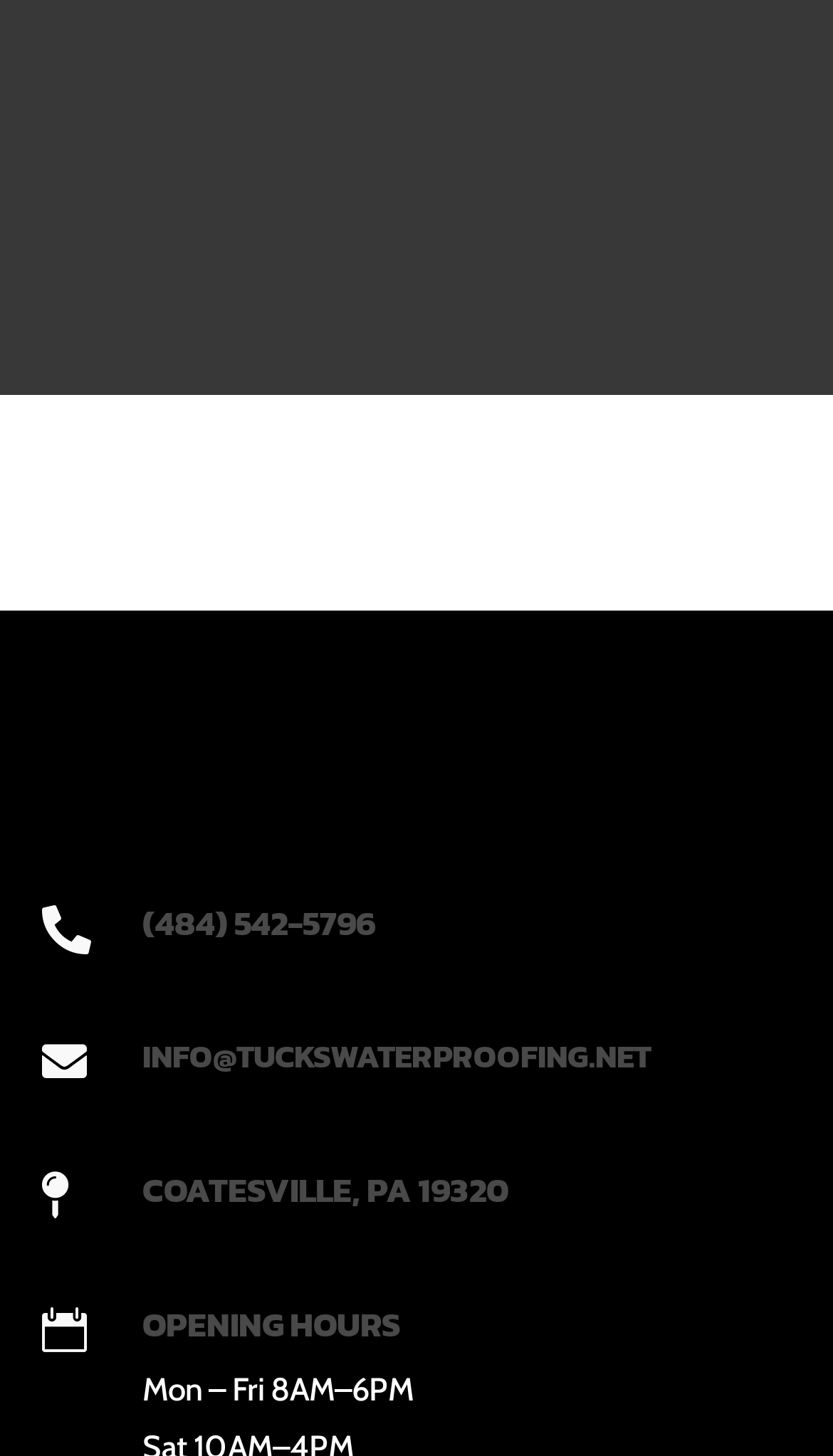Please provide a comprehensive response to the question based on the details in the image: How many links are there in the first layout table?

In the first layout table, there are two link elements: one with the text '(484) 542-5796' and another with the icon ''. Therefore, there are two links in the first layout table.